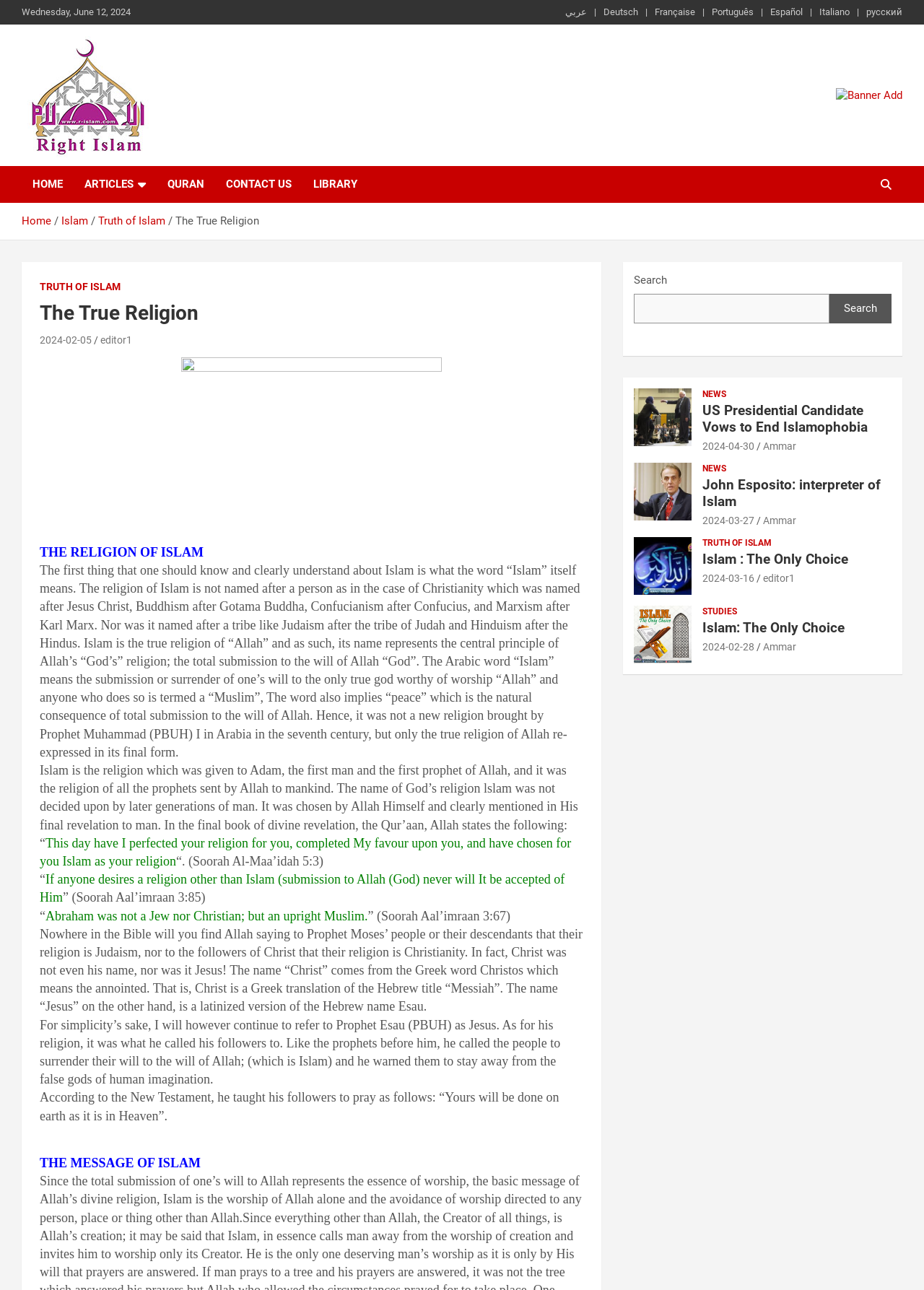Determine and generate the text content of the webpage's headline.

The True Religion